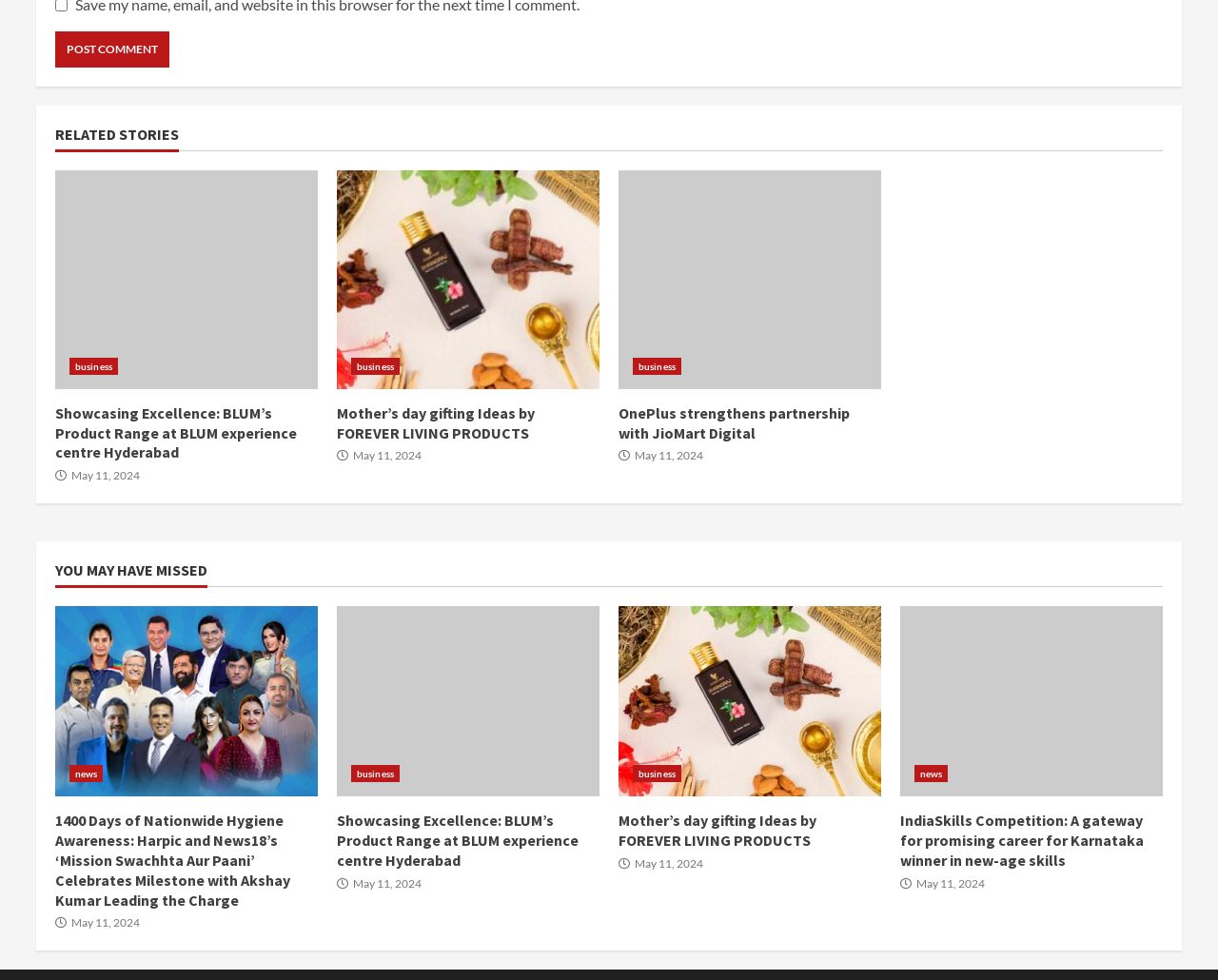Given the webpage screenshot and the description, determine the bounding box coordinates (top-left x, top-left y, bottom-right x, bottom-right y) that define the location of the UI element matching this description: name="submit" value="Post Comment"

[0.045, 0.032, 0.139, 0.069]